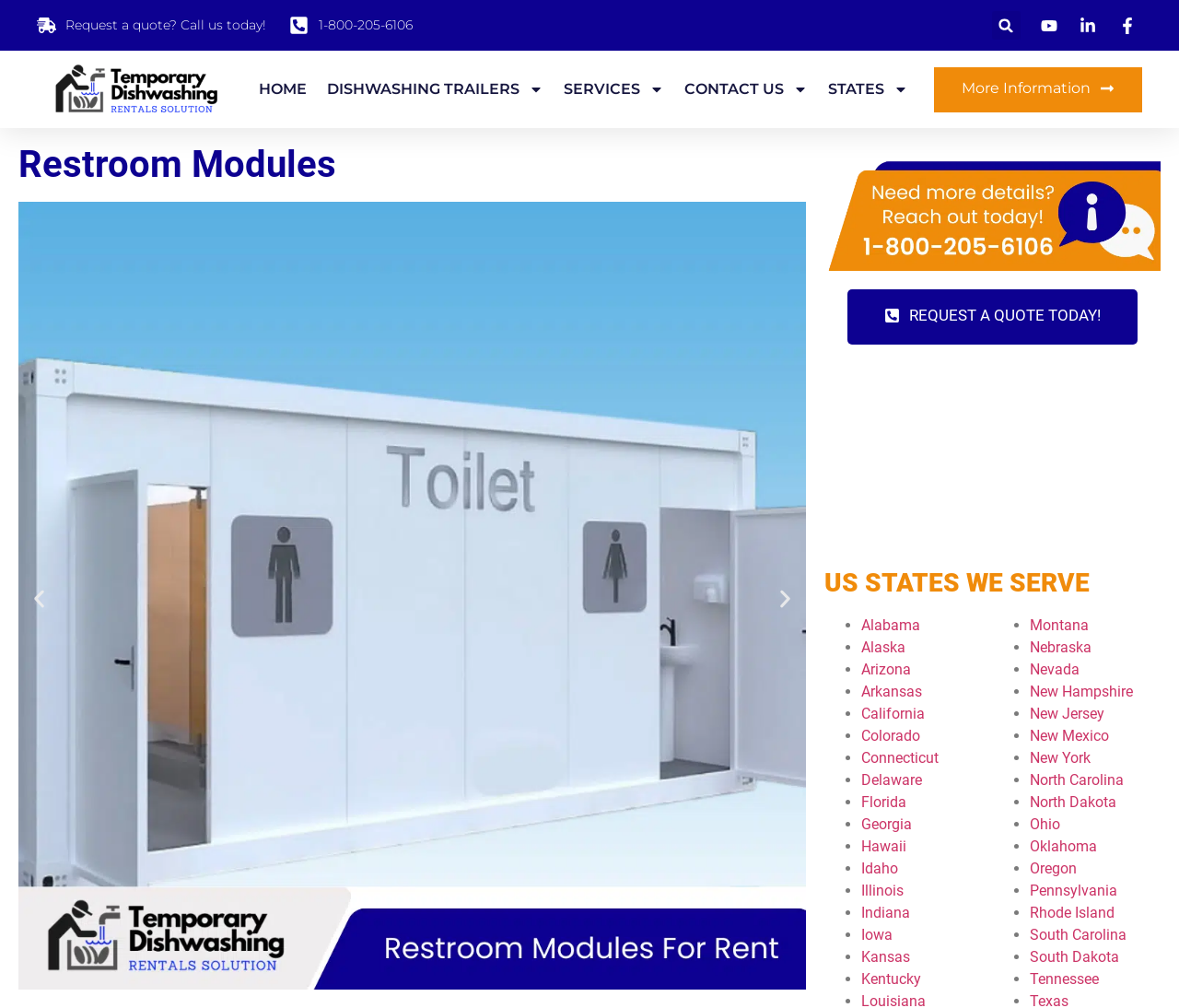Offer a thorough description of the webpage.

The webpage is about Restroom Modules and Temporary Dishwashing Rentals, with a focus on services available 24/7. At the top, there is a call-to-action to request a quote, along with a phone number. A search bar is located on the top right corner.

Below the search bar, there is a navigation menu with links to different sections, including HOME, DISHWASHING TRAILERS, SERVICES, CONTACT US, and STATES. Each link has an associated image.

The main content area is divided into two sections. On the left, there is a heading "Restroom Modules" followed by a carousel with horizontal scrolling, allowing users to navigate through different slides. The carousel has arrow buttons on both sides to navigate through the slides.

On the right side, there is a section dedicated to Temporary Dishwashing Rentals, with an image and a link to "More Information". Below this section, there is a heading "US STATES WE SERVE" followed by a list of states, each with a bullet point and a link to the respective state. The list is divided into two columns, with the first column starting from Alabama and ending at Iowa, and the second column starting from Montana and ending at Ohio.

At the bottom of the page, there is a call-to-action to "REQUEST A QUOTE TODAY!" with a link.